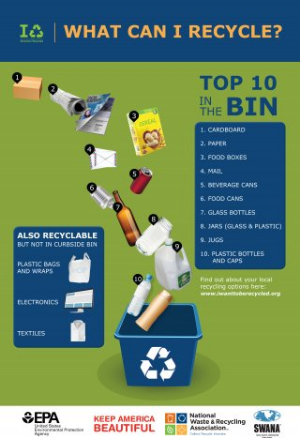What type of items should not be placed in curbside bins? Look at the image and give a one-word or short phrase answer.

Plastic bags, wraps, electronics, and textiles